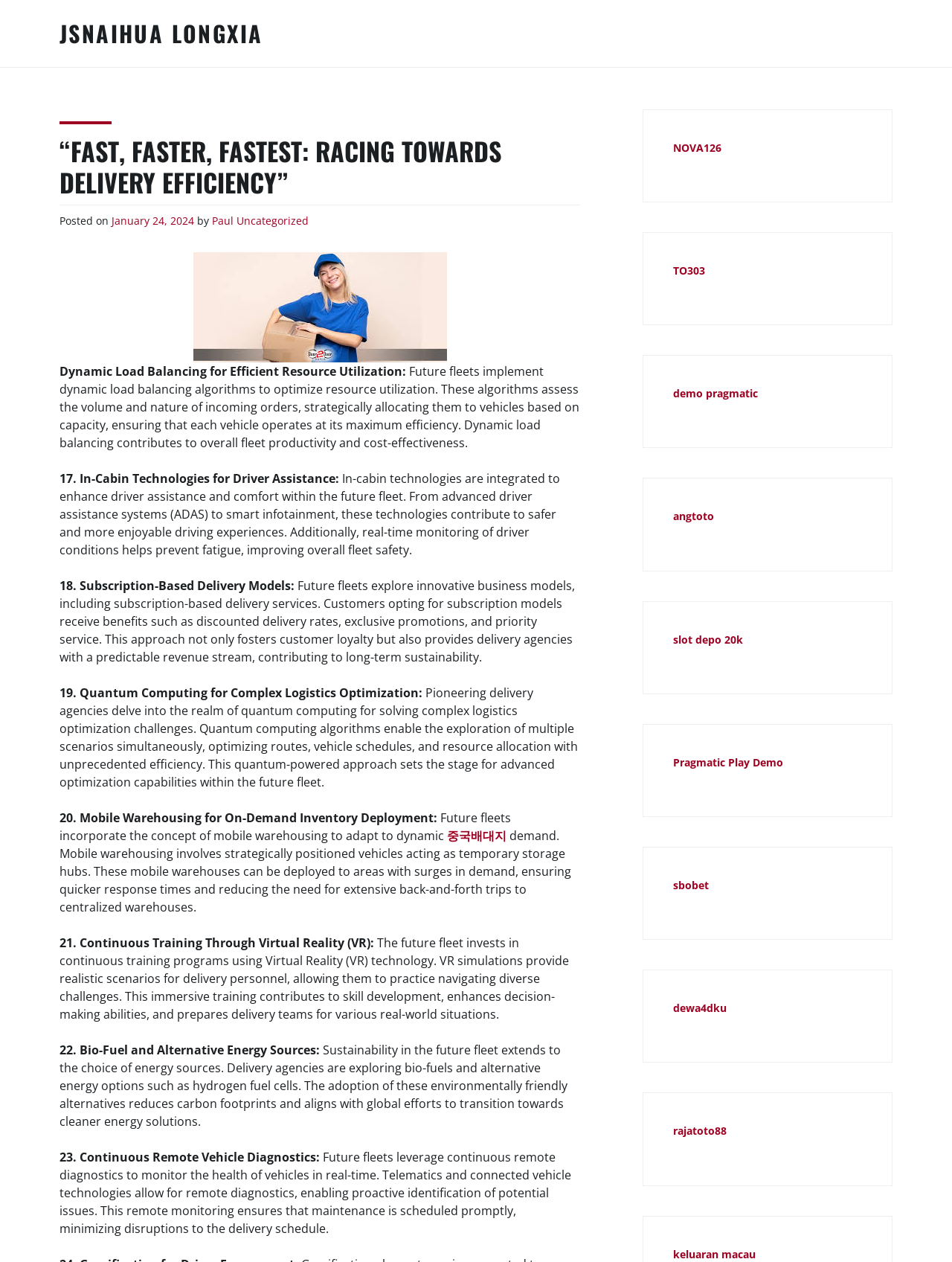Indicate the bounding box coordinates of the element that must be clicked to execute the instruction: "Visit the website of NOVA126". The coordinates should be given as four float numbers between 0 and 1, i.e., [left, top, right, bottom].

[0.707, 0.111, 0.758, 0.124]